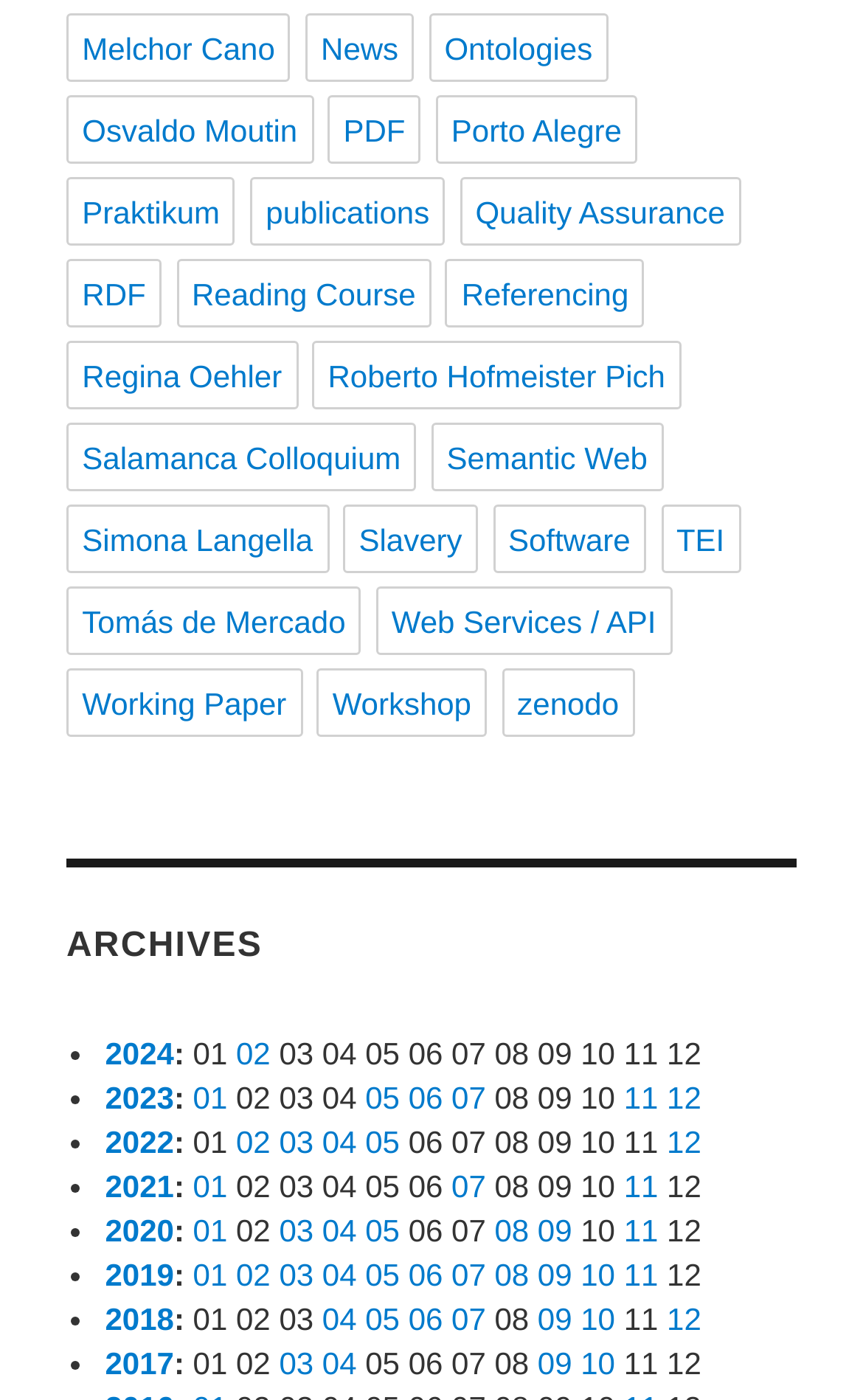Extract the bounding box coordinates for the UI element described by the text: "Web Services / API". The coordinates should be in the form of [left, top, right, bottom] with values between 0 and 1.

[0.435, 0.419, 0.779, 0.468]